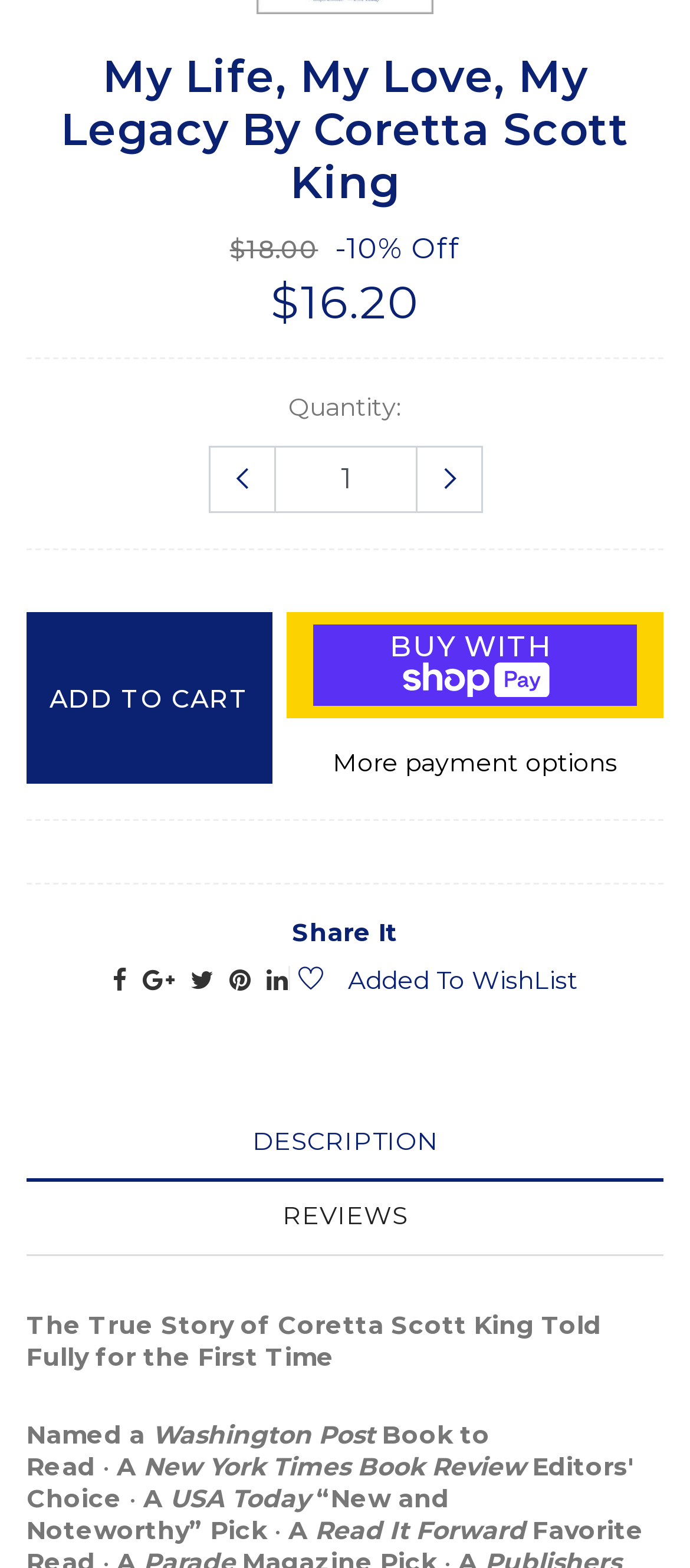Determine the bounding box of the UI element mentioned here: "More payment options". The coordinates must be in the format [left, top, right, bottom] with values ranging from 0 to 1.

[0.415, 0.474, 0.962, 0.5]